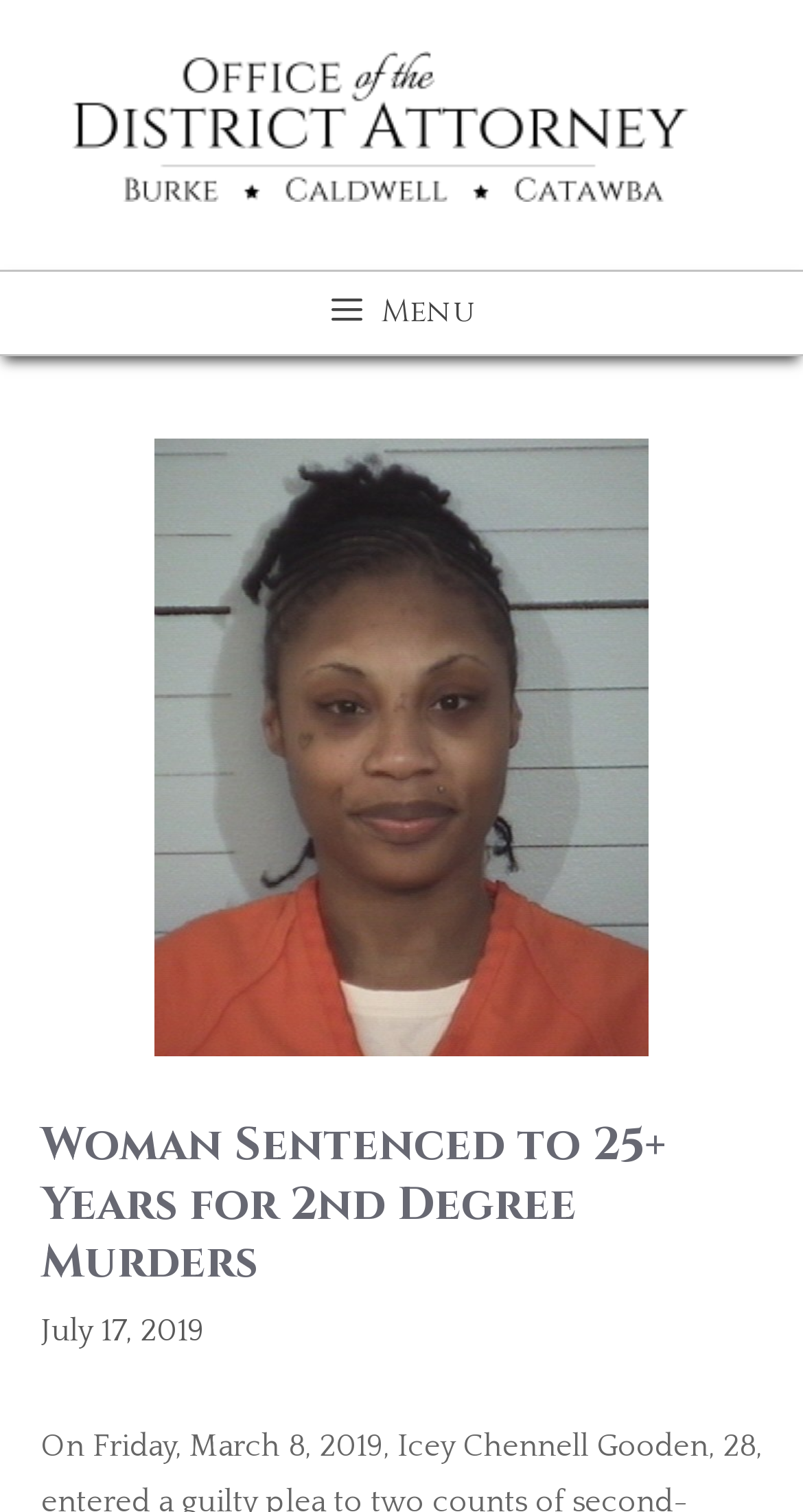Given the description Menu, predict the bounding box coordinates of the UI element. Ensure the coordinates are in the format (top-left x, top-left y, bottom-right x, bottom-right y) and all values are between 0 and 1.

[0.0, 0.18, 1.0, 0.234]